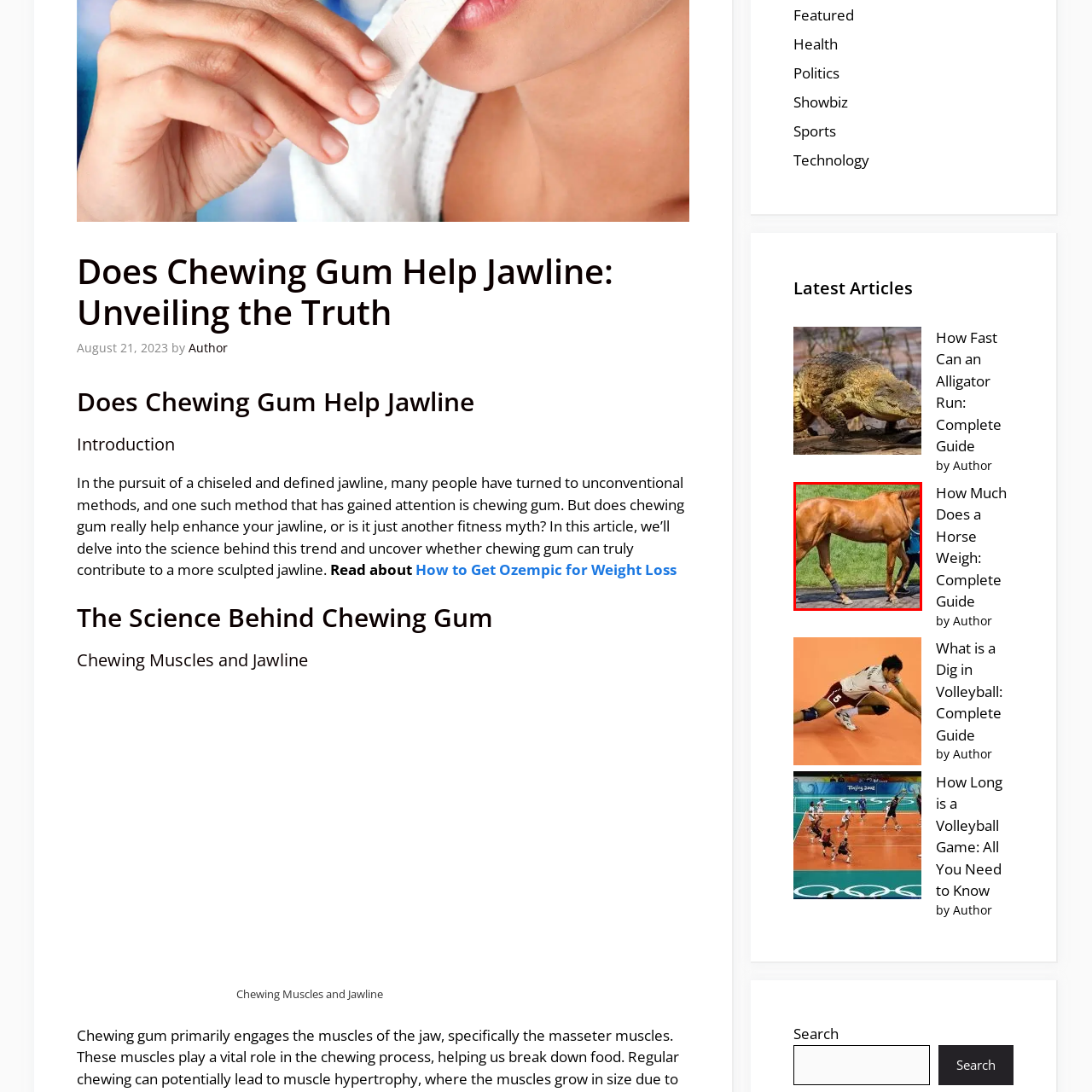Compose a thorough description of the image encased in the red perimeter.

This image features a chestnut horse, being led by a handler. The horse, with its shiny coat glistening in the sunlight, displays strong musculature, indicating its fitness and well-being. The handler, dressed in a blue shirt, walks alongside the horse on a well-maintained path, with lush green grass in the background. This scene captures the essence of equestrian care and the bond between horse and handler, showcasing the beauty and power of these majestic animals.